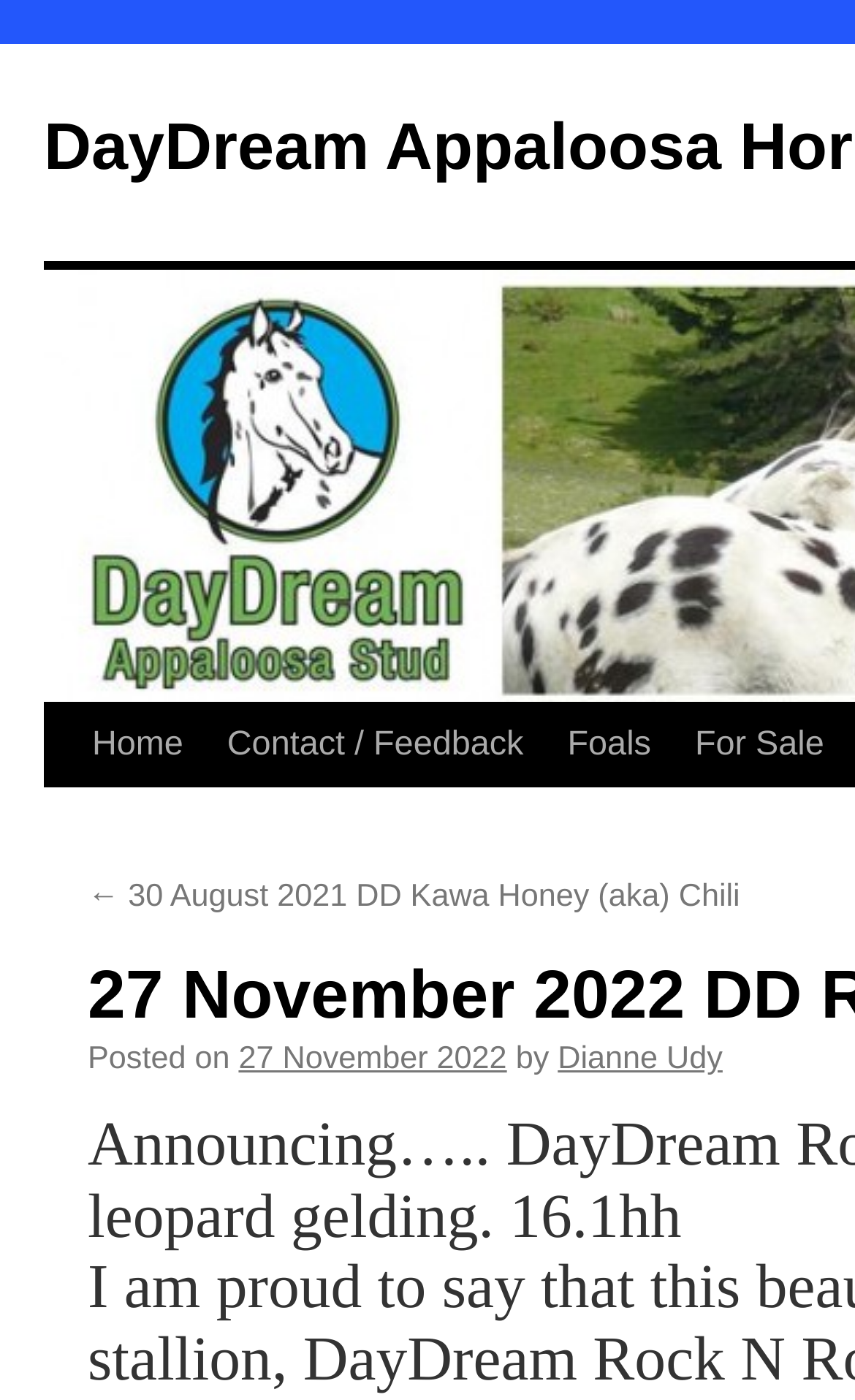Determine the webpage's heading and output its text content.

27 November 2022 DD Rockstar